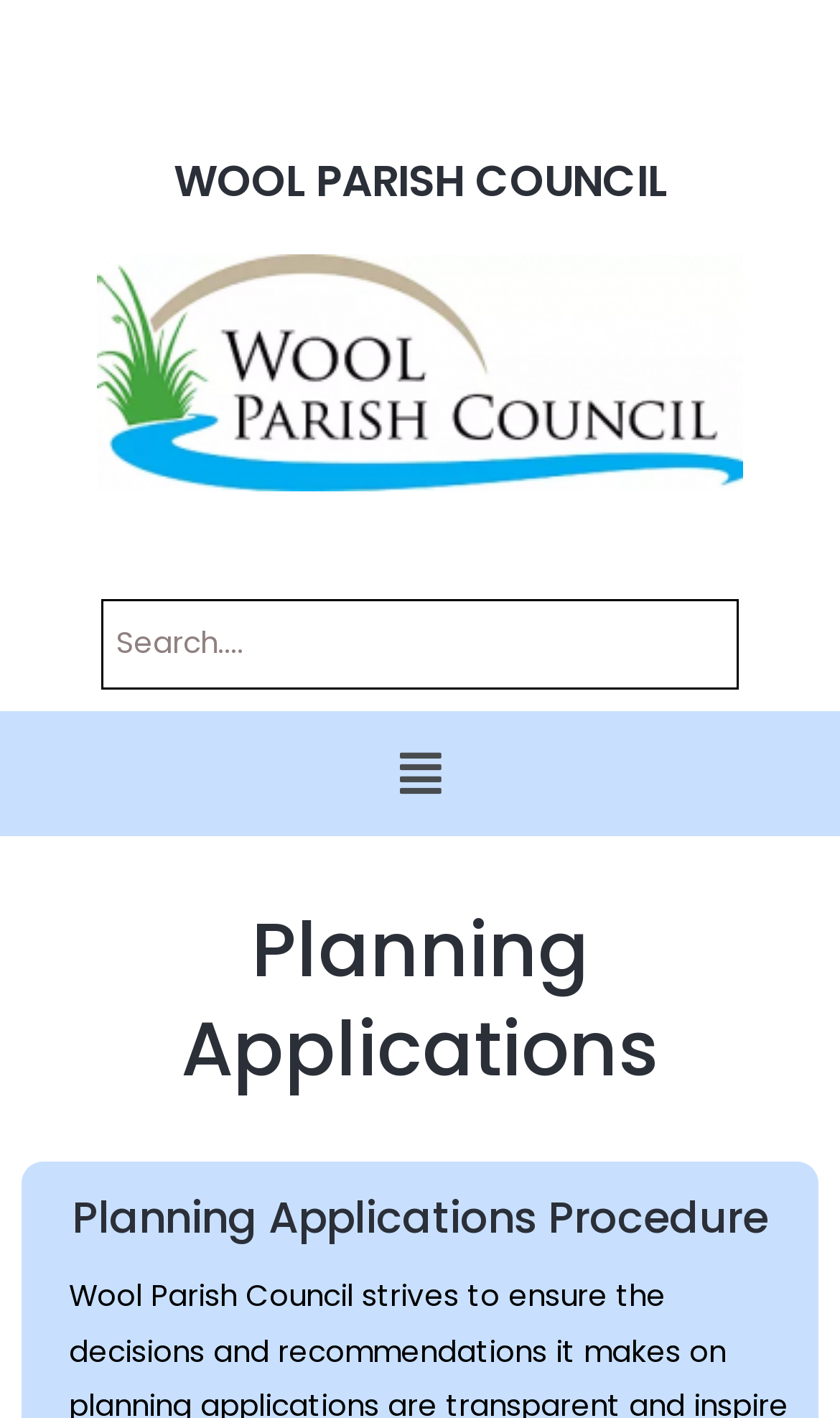What is the topic of the webpage?
Relying on the image, give a concise answer in one word or a brief phrase.

Planning Applications